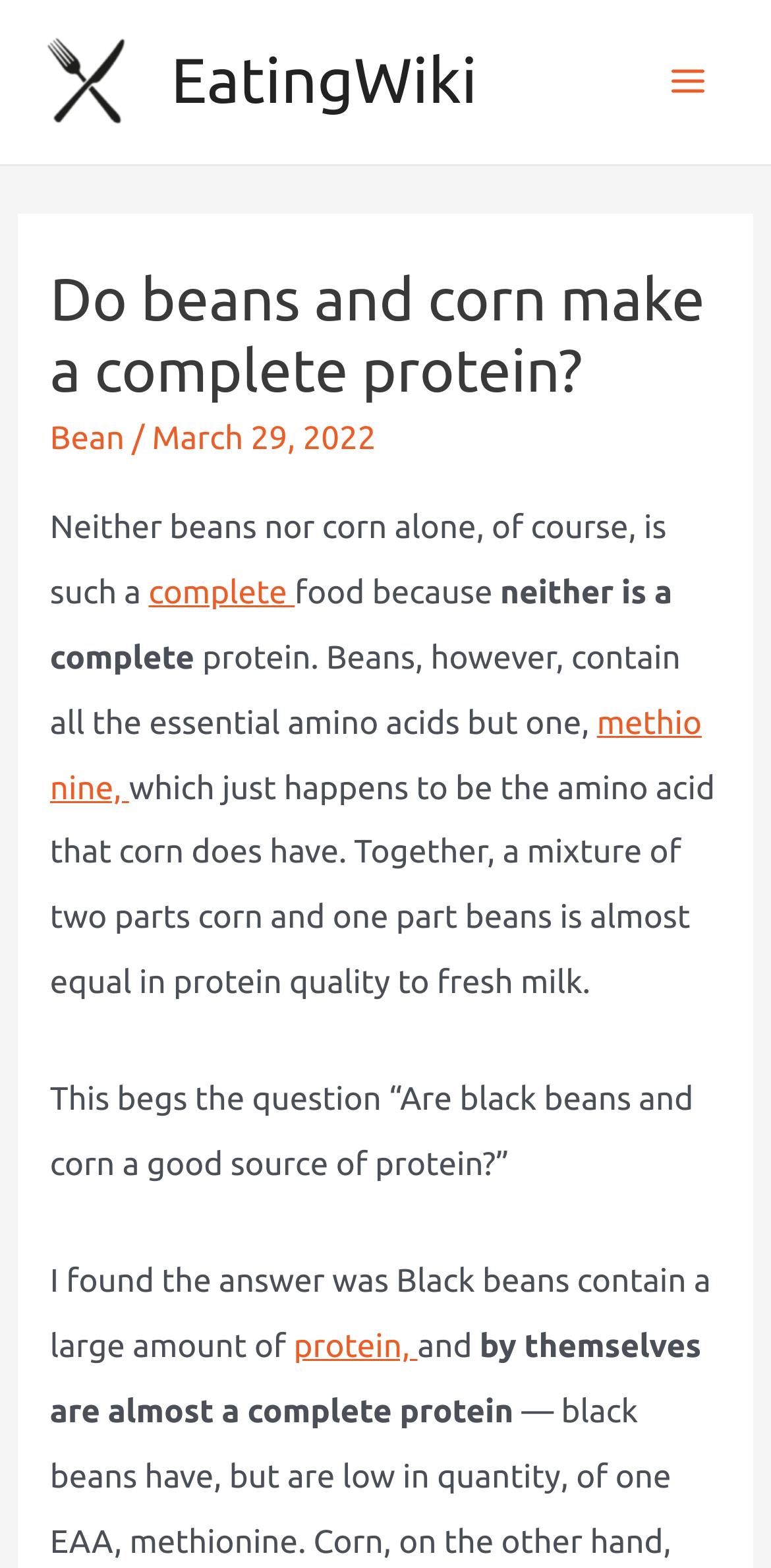Reply to the question with a single word or phrase:
What is the amino acid that corn has?

Methio nine